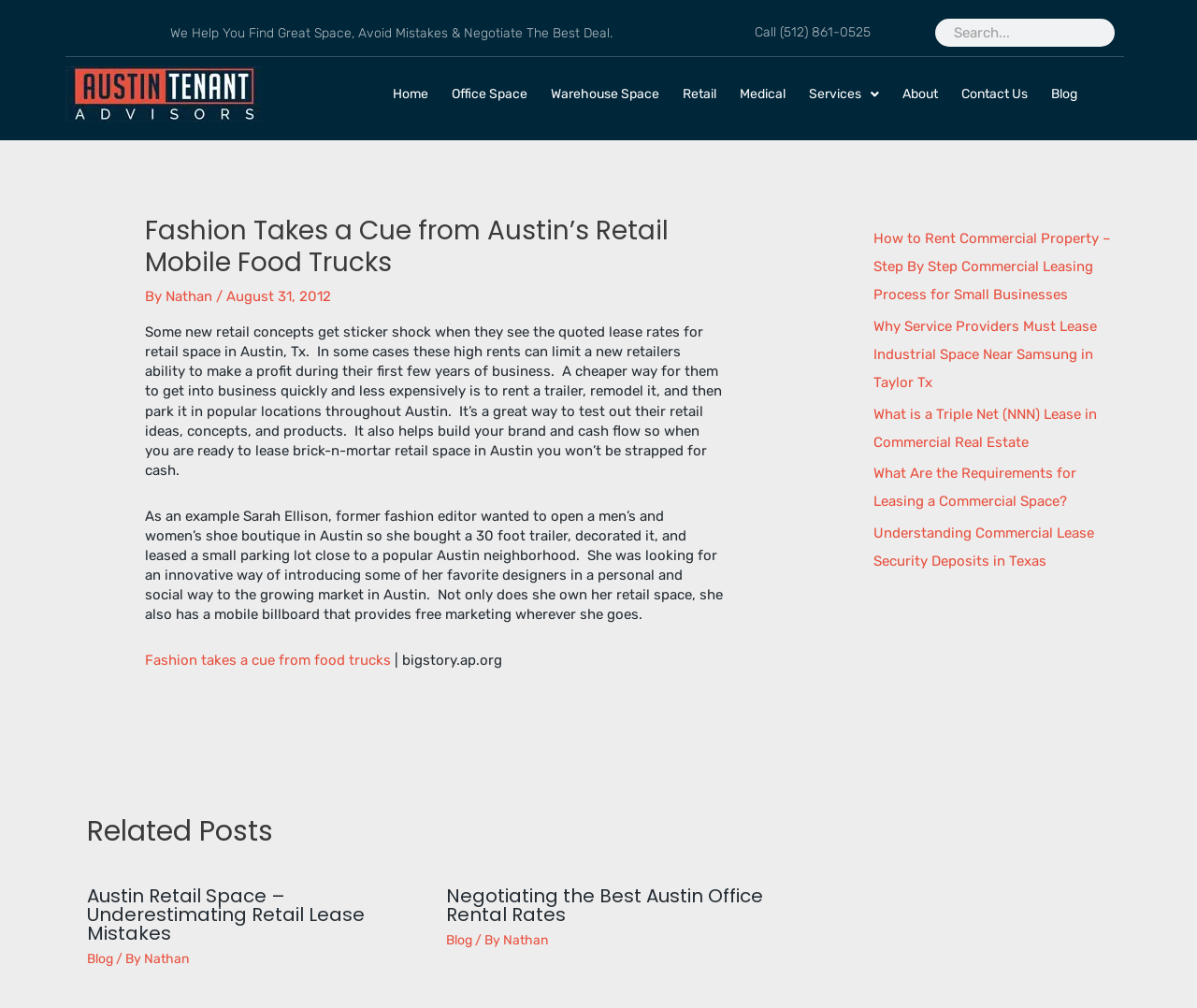How many related posts are there?
Make sure to answer the question with a detailed and comprehensive explanation.

There are two related posts listed at the bottom of the webpage, which are 'Austin Retail Space – Underestimating Retail Lease Mistakes' and 'Negotiating the Best Austin Office Rental Rates'.